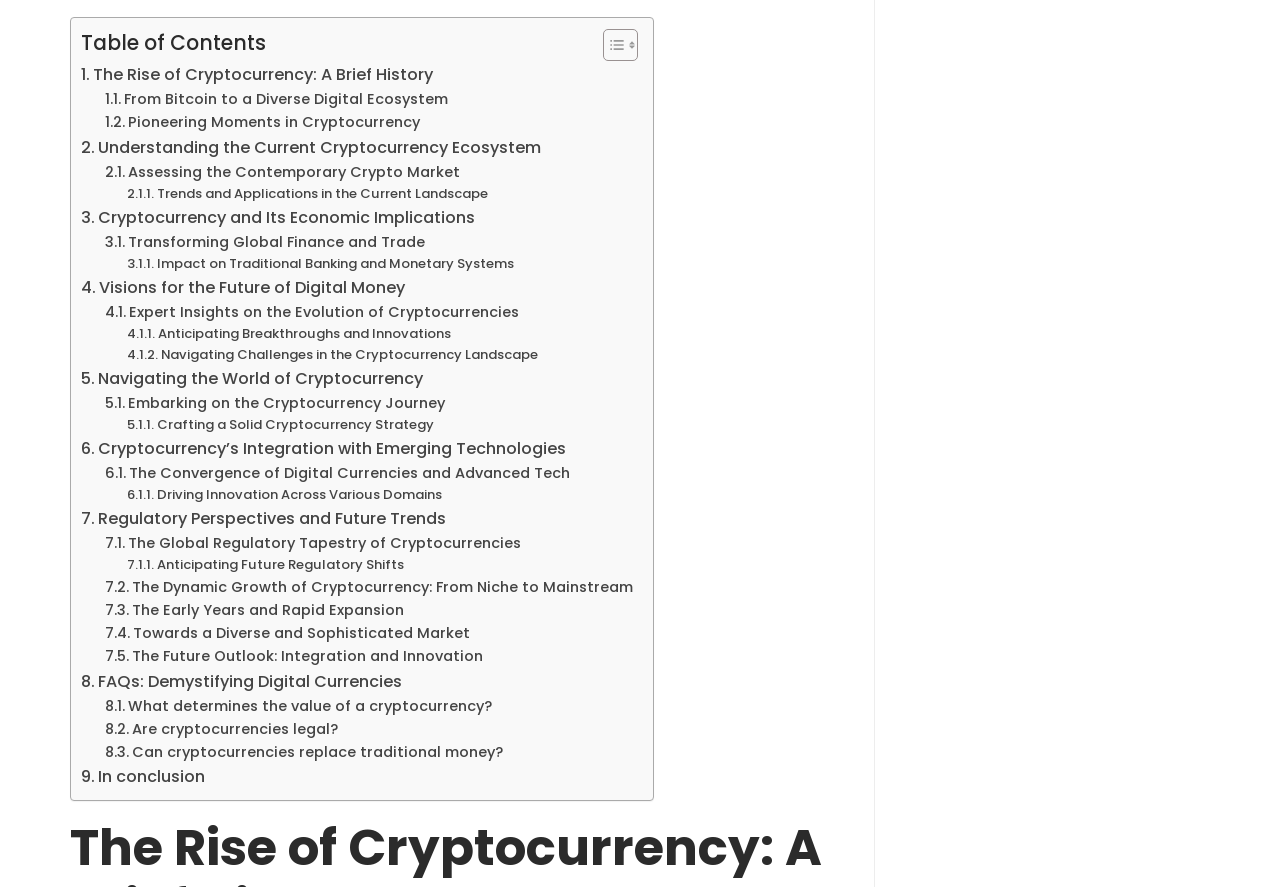Given the description "Anticipating Future Regulatory Shifts", provide the bounding box coordinates of the corresponding UI element.

[0.099, 0.625, 0.315, 0.649]